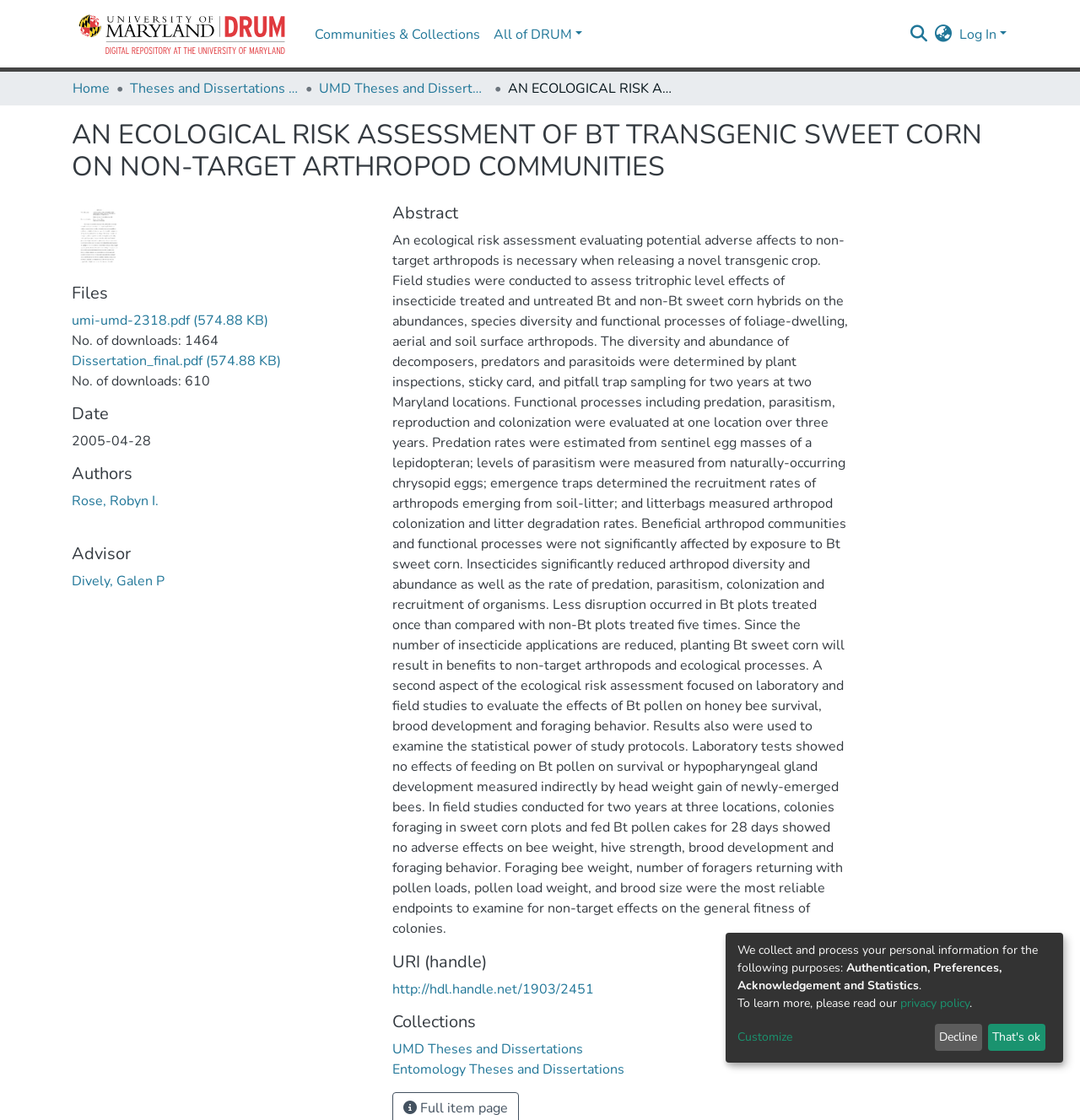Please identify the bounding box coordinates of where to click in order to follow the instruction: "Search for a specific term".

[0.837, 0.015, 0.861, 0.044]